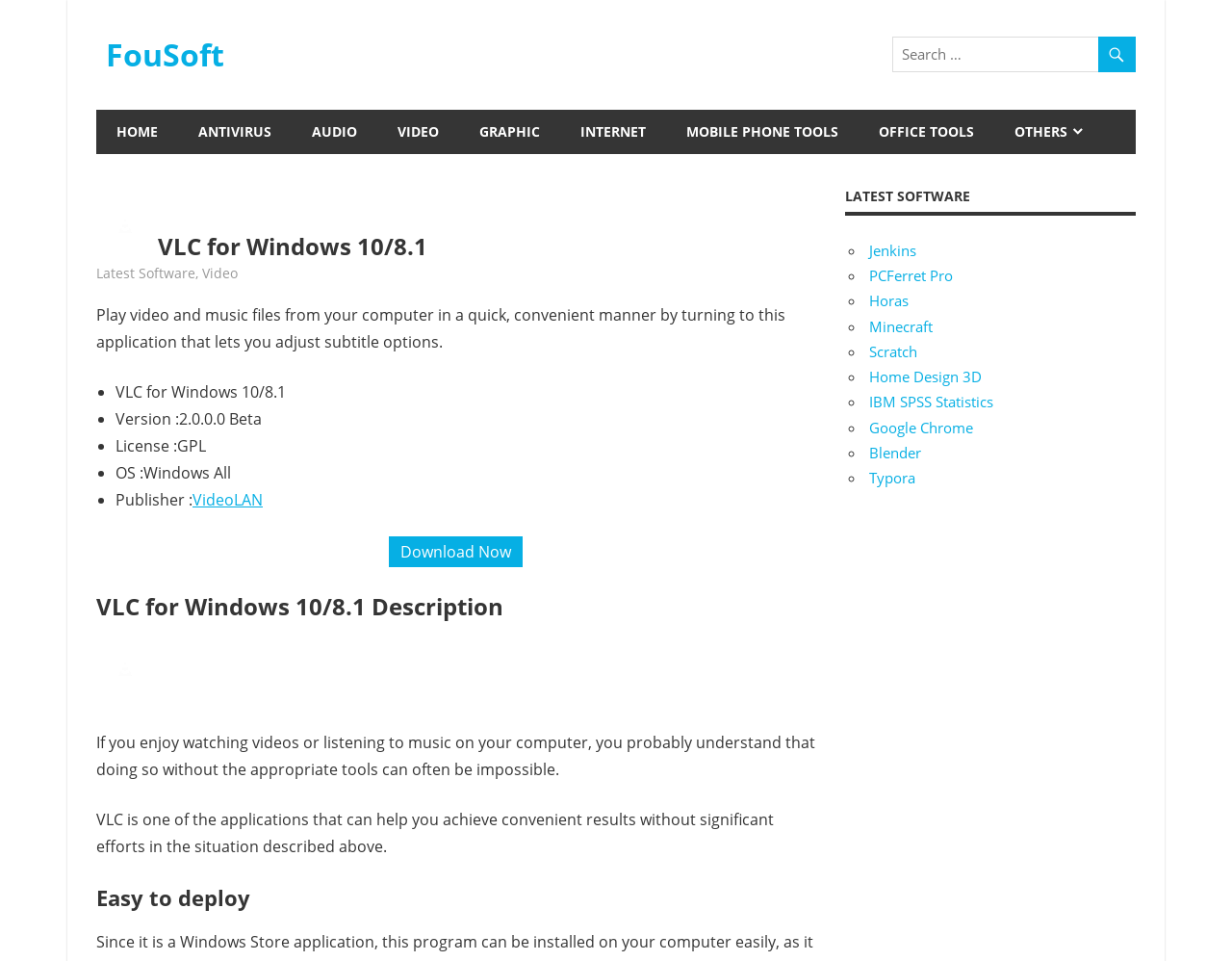Provide a single word or phrase answer to the question: 
What is the operating system required for the software?

Windows All